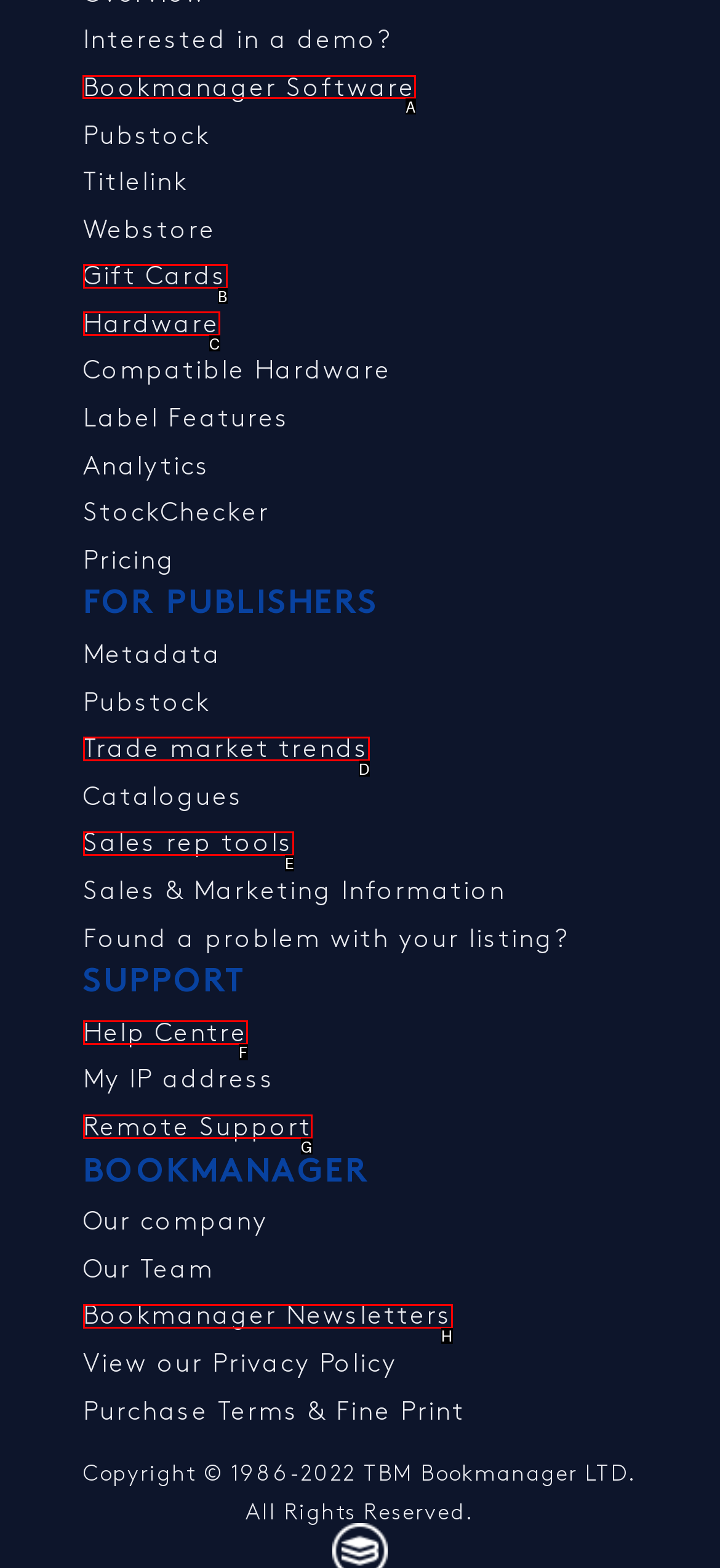Indicate which UI element needs to be clicked to fulfill the task: Learn about Bookboon
Answer with the letter of the chosen option from the available choices directly.

None